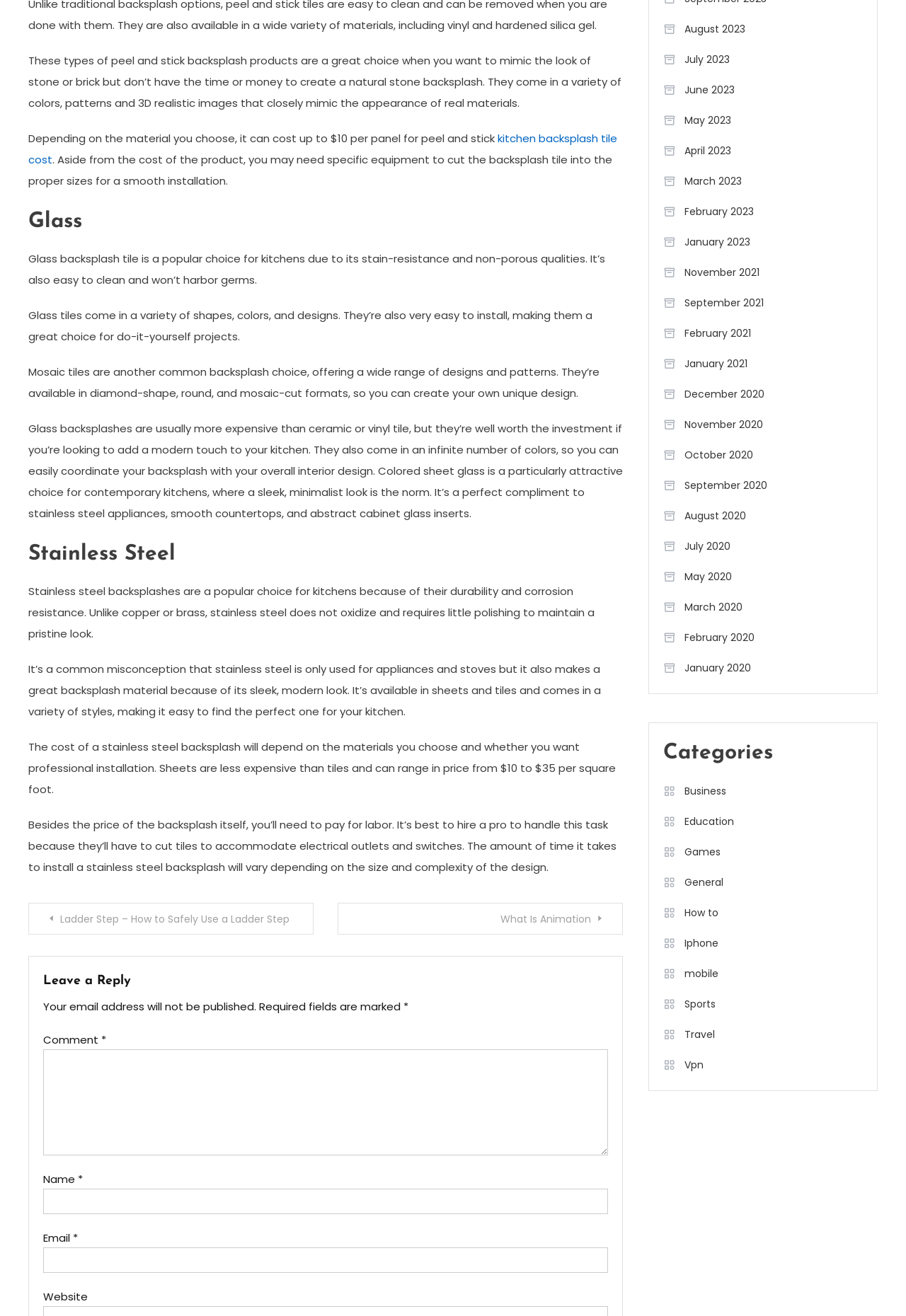Please identify the bounding box coordinates of the region to click in order to complete the task: "Click on Auto Window Tinting". The coordinates must be four float numbers between 0 and 1, specified as [left, top, right, bottom].

None